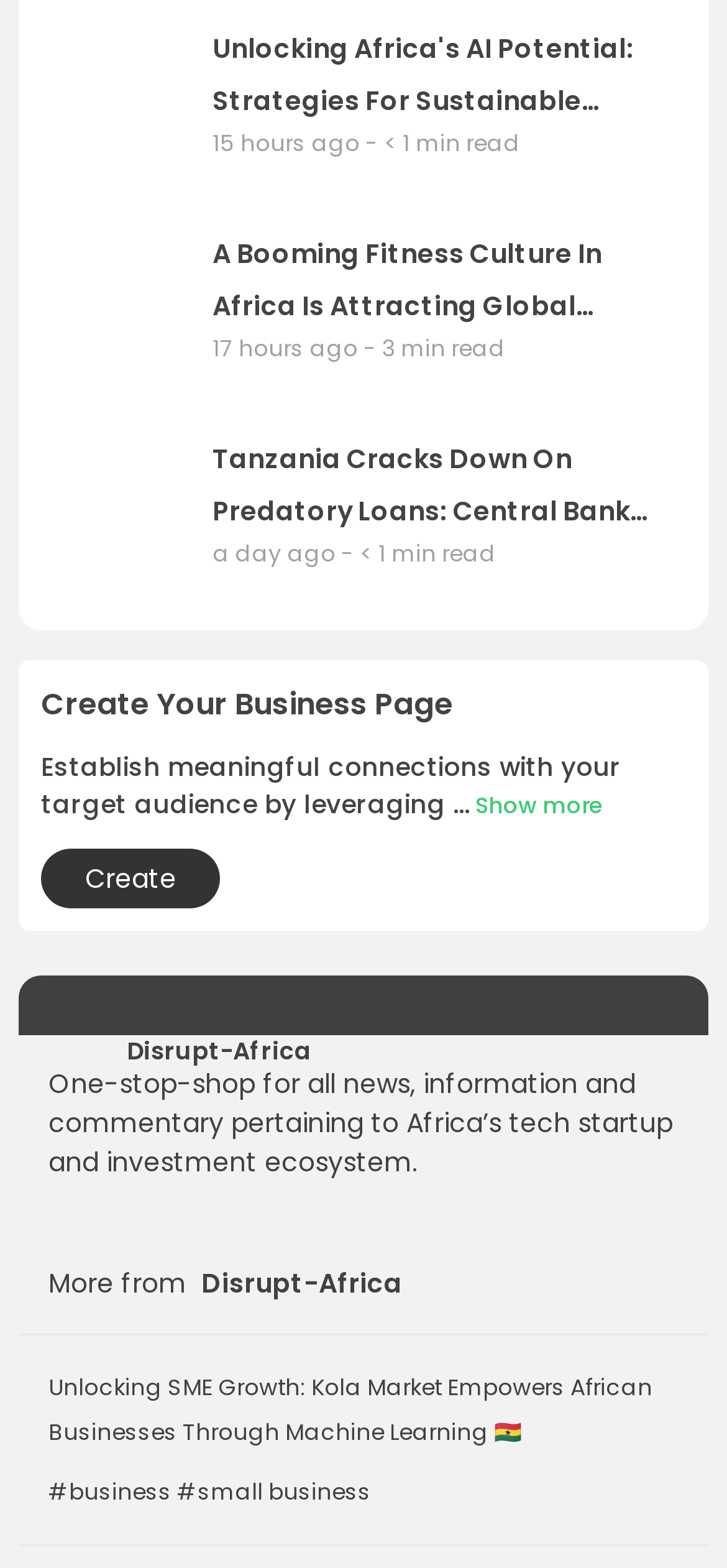Locate the bounding box coordinates of the clickable region to complete the following instruction: "Click on the 'Create Your Business Page' heading."

[0.056, 0.435, 0.944, 0.464]